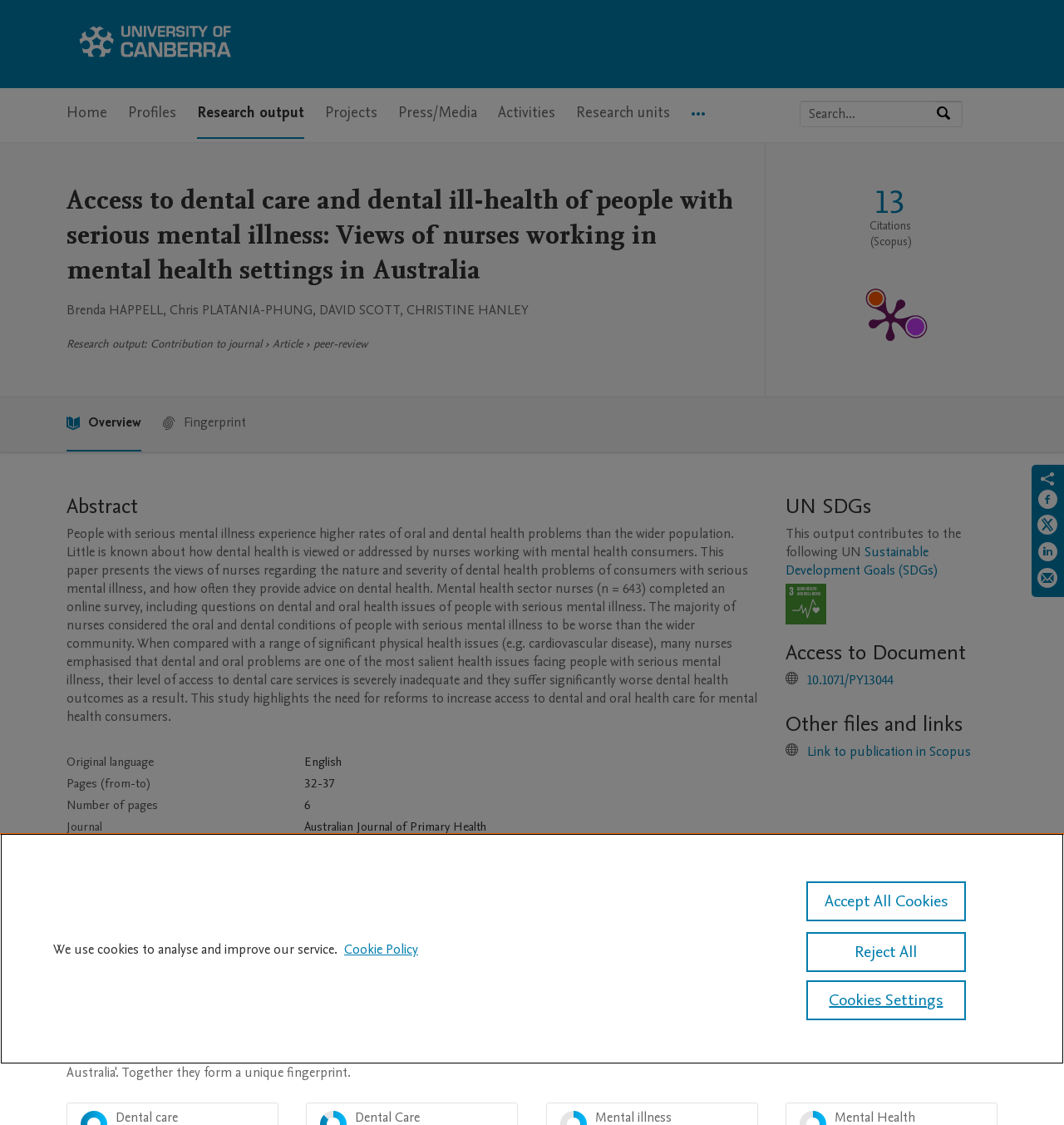Please examine the image and provide a detailed answer to the question: What is the UN Sustainable Development Goal related to this research output?

I found the answer by looking at the section that says 'This output contributes to the following UN Sustainable Development Goals (SDGs)' and it shows an image of 'SDG 3 - Good Health and Well-being'.